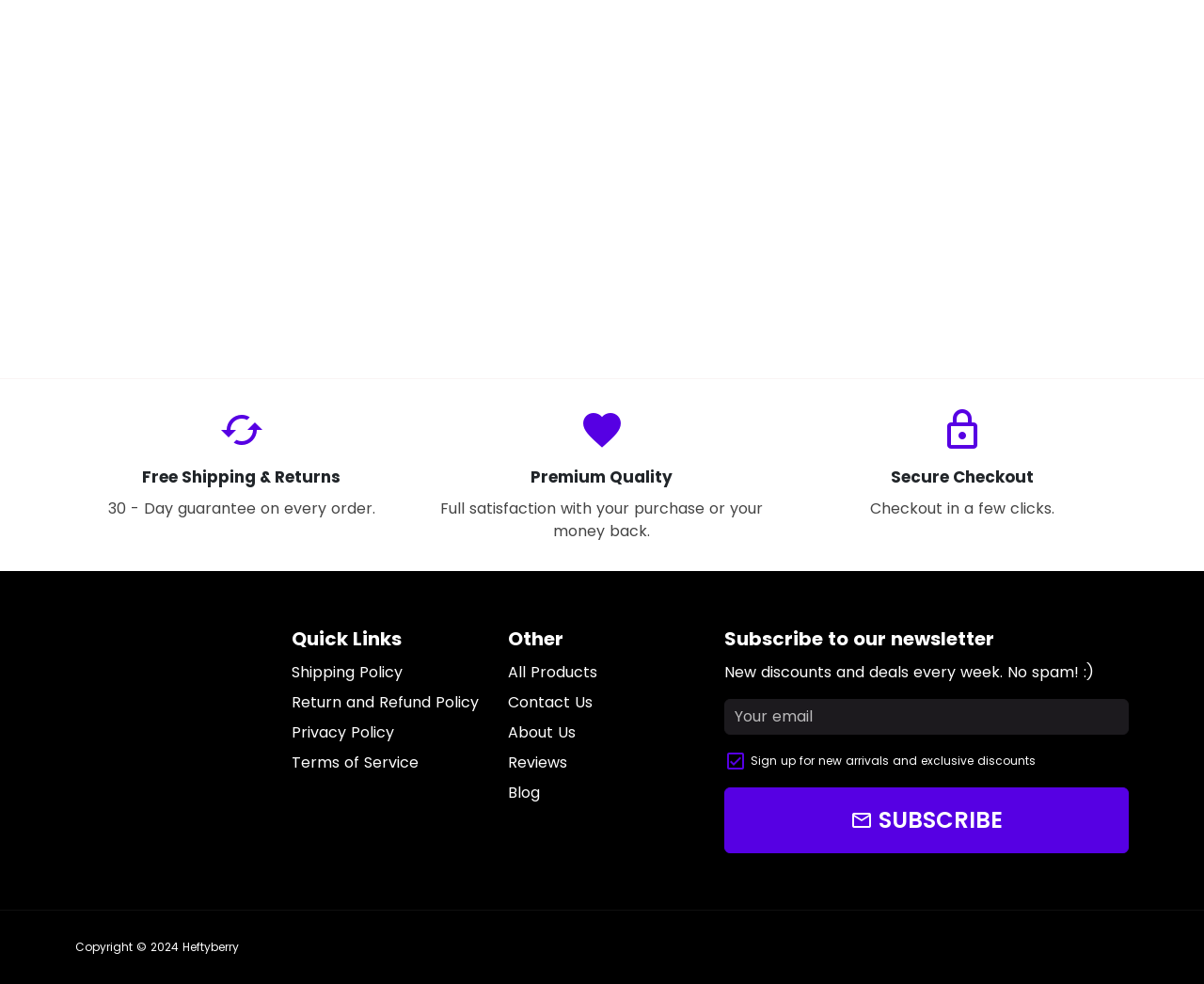Determine the bounding box coordinates of the clickable area required to perform the following instruction: "Enter your email in the newsletter subscription field". The coordinates should be represented as four float numbers between 0 and 1: [left, top, right, bottom].

[0.602, 0.71, 0.938, 0.747]